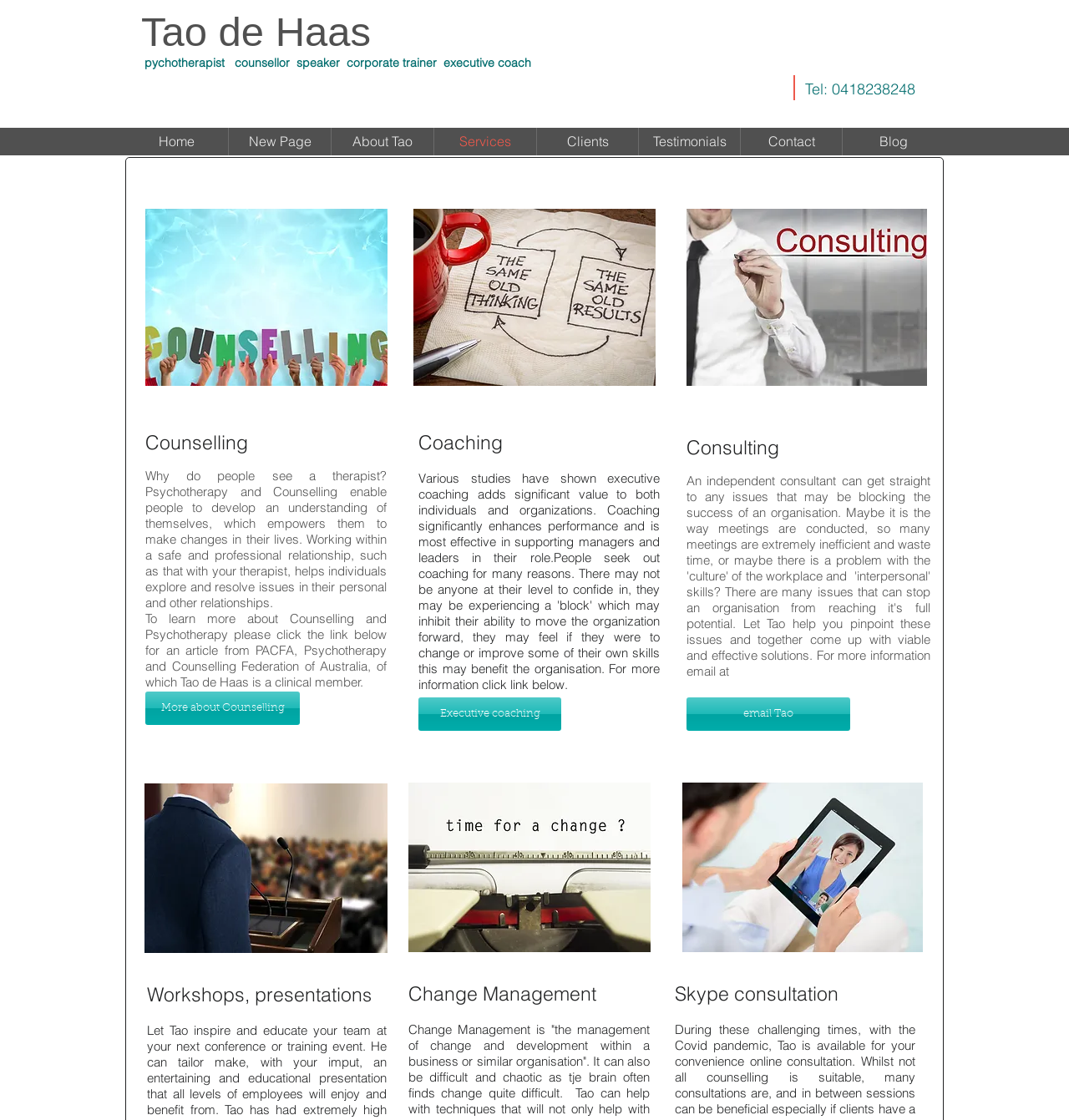Please determine the bounding box coordinates of the element to click in order to execute the following instruction: "Send an email to Tao". The coordinates should be four float numbers between 0 and 1, specified as [left, top, right, bottom].

[0.642, 0.623, 0.795, 0.652]